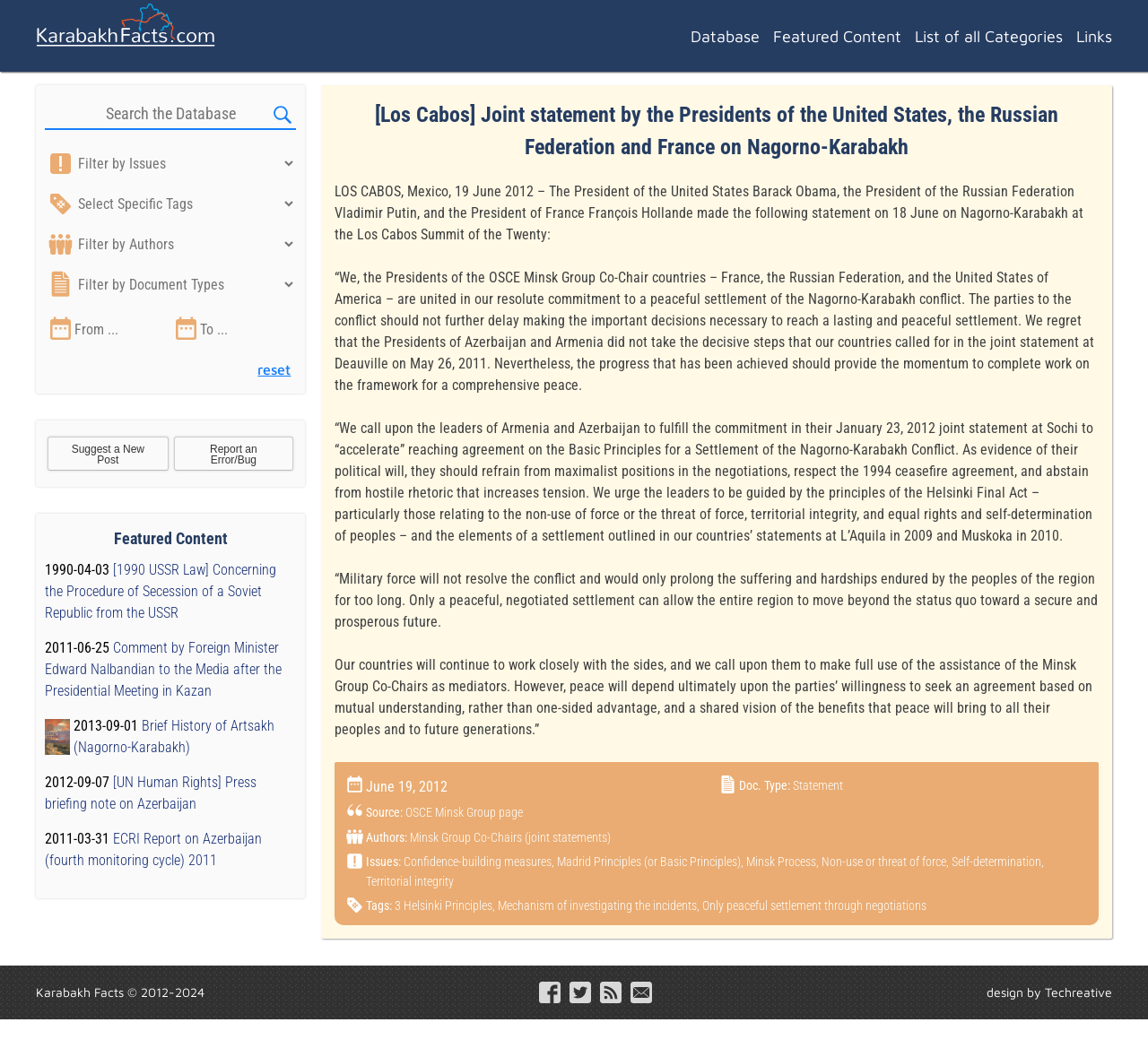Create a detailed narrative describing the layout and content of the webpage.

The webpage is a comprehensive database on the Nagorno-Karabakh Conflict, its history, and the current peace process. At the top, there are six links: "Database", "Featured Content", "List of all Categories", "Links", and a search bar with a button to reset the search. Below the search bar, there are several filters to narrow down the search results, including "Filter by Issues", "Select Specific Tags", "Filter by Authors", "Filter by Document Types", and "Date Range".

The main content of the webpage is divided into two sections. The left section has a list of featured content, including links to various documents and statements related to the Nagorno-Karabakh Conflict. The right section has a detailed article about a joint statement by the Presidents of the United States, the Russian Federation, and France on Nagorno-Karabakh, which includes the full text of the statement, as well as information about the document type, source, authors, and issues related to the statement.

At the bottom of the webpage, there is a footer section with copyright information, links to social media pages, an RSS feed, and an email contact. The webpage also has a link to suggest a new post and report an error or bug.